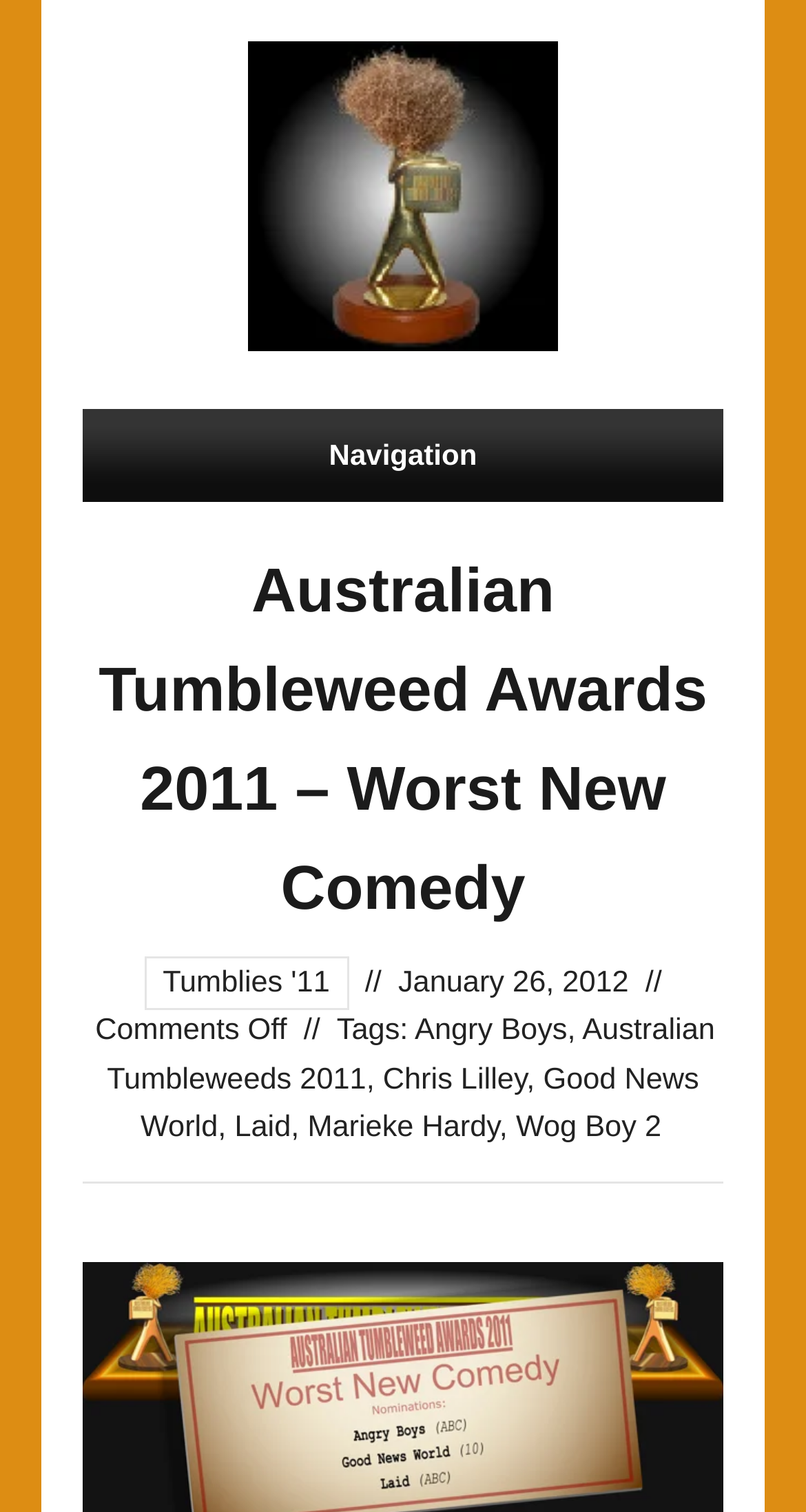Locate the bounding box coordinates of the segment that needs to be clicked to meet this instruction: "Check the site map".

None